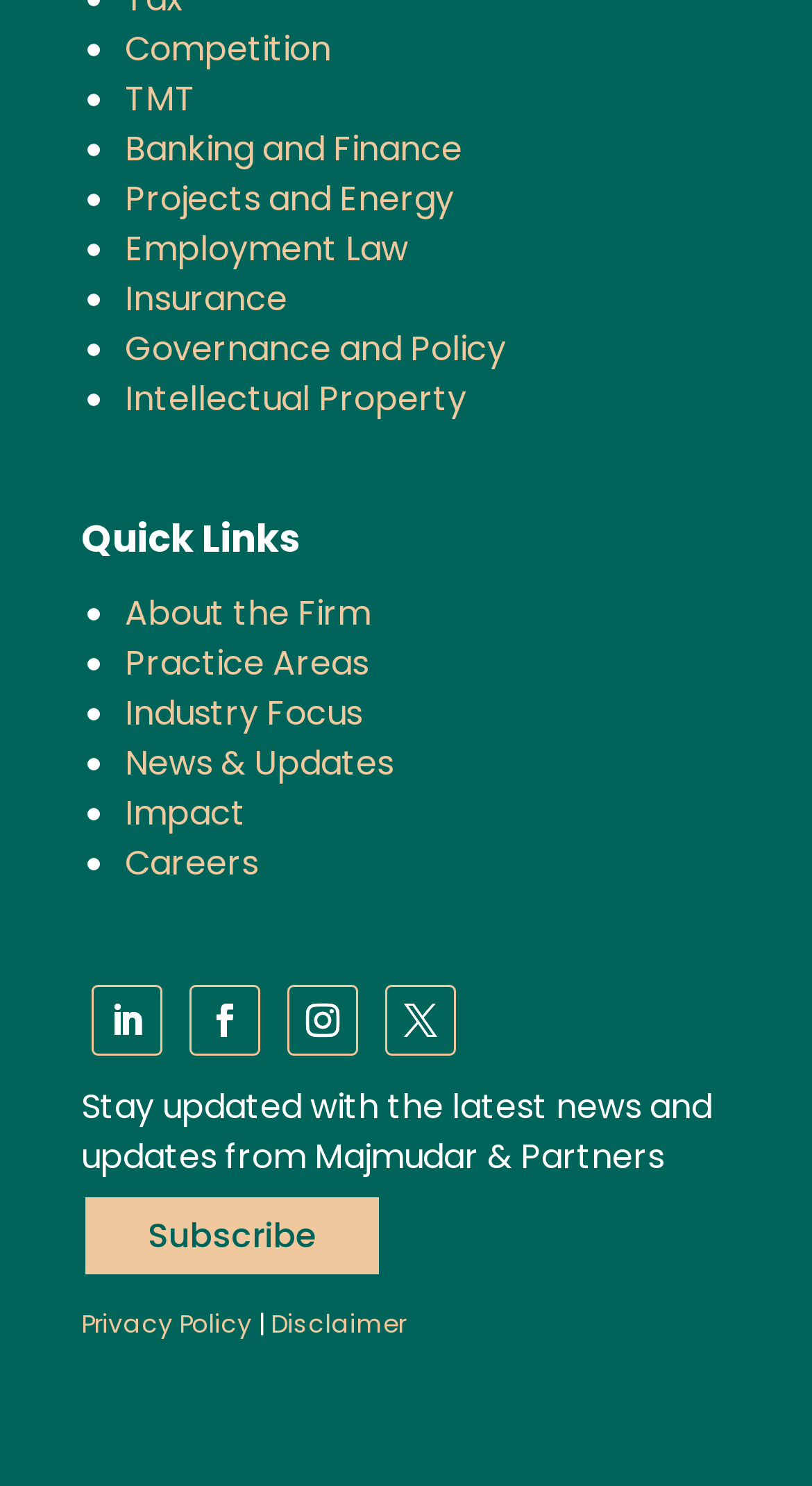Using the provided element description: "Careers", identify the bounding box coordinates. The coordinates should be four floats between 0 and 1 in the order [left, top, right, bottom].

[0.154, 0.565, 0.318, 0.597]